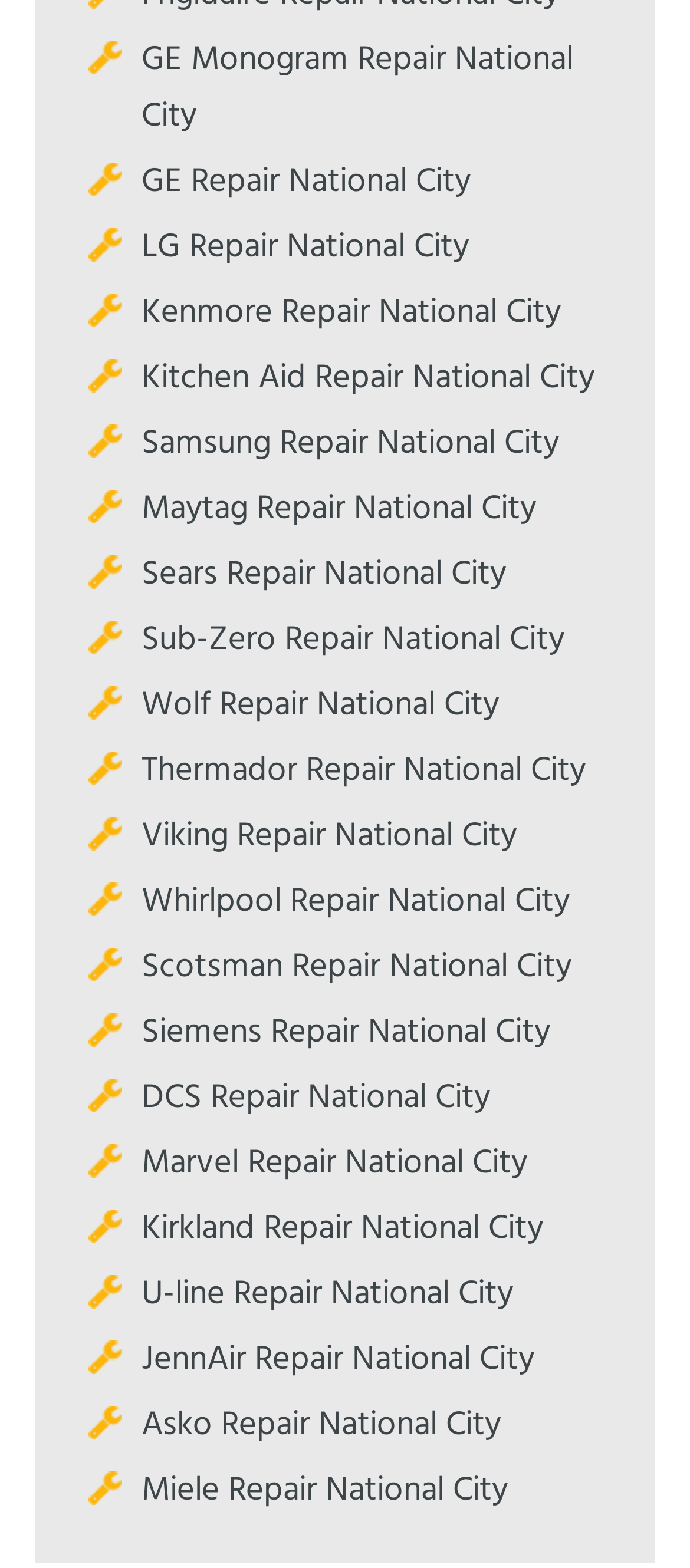Specify the bounding box coordinates of the area that needs to be clicked to achieve the following instruction: "access Whirlpool Repair National City".

[0.205, 0.559, 0.826, 0.592]